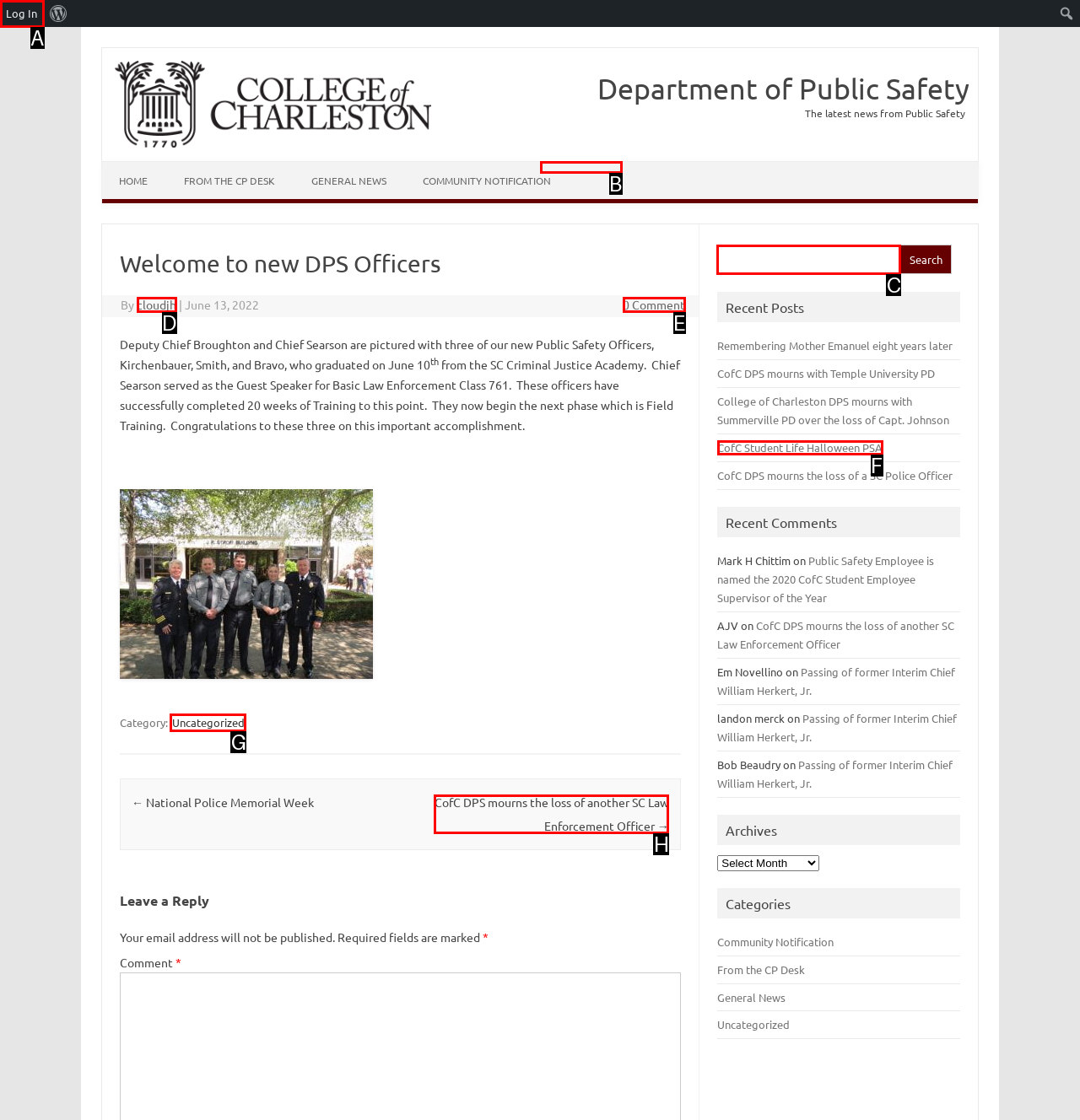Identify which HTML element should be clicked to fulfill this instruction: Search for something Reply with the correct option's letter.

C